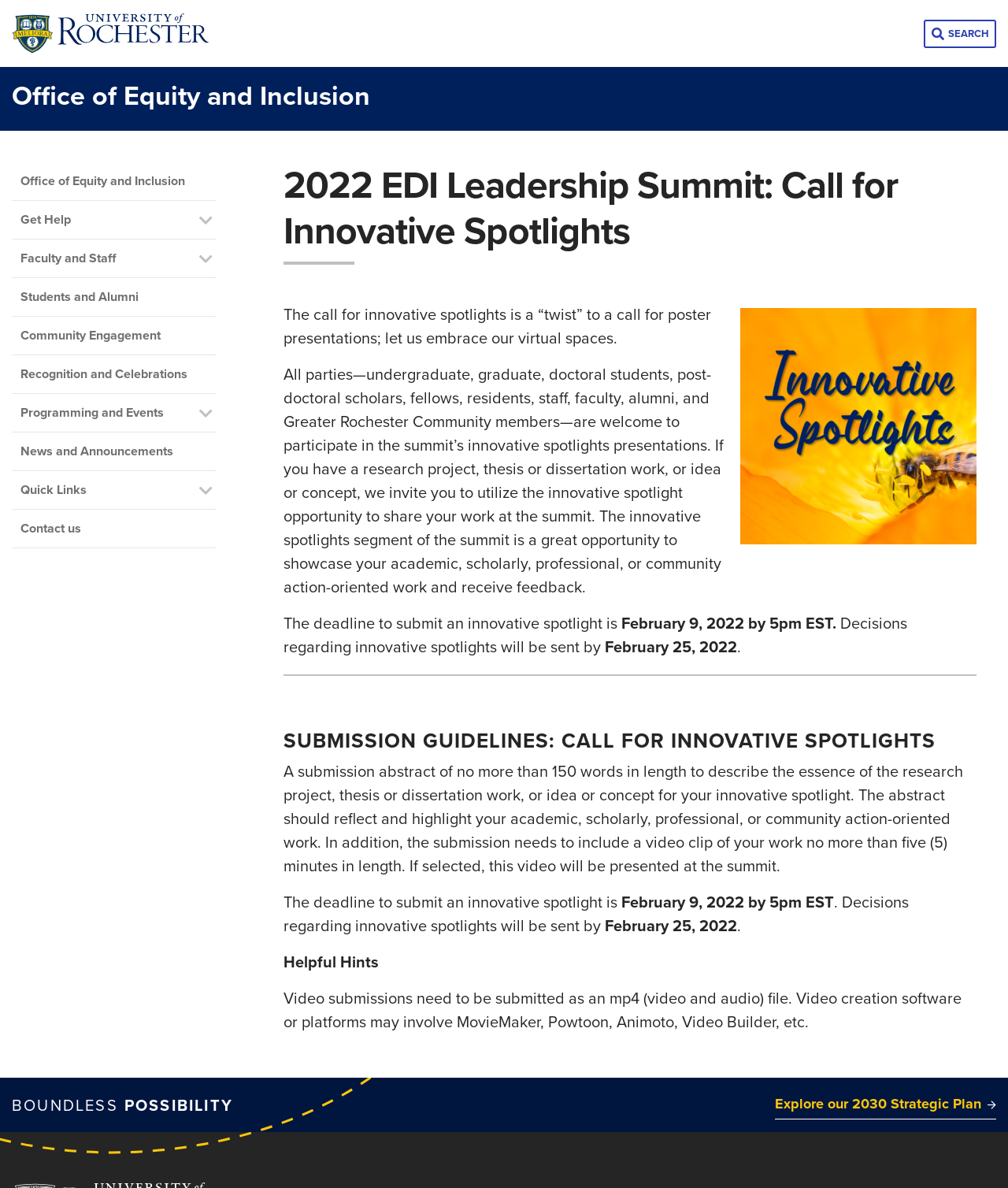Can you show the bounding box coordinates of the region to click on to complete the task described in the instruction: "Get help"?

[0.012, 0.169, 0.215, 0.201]